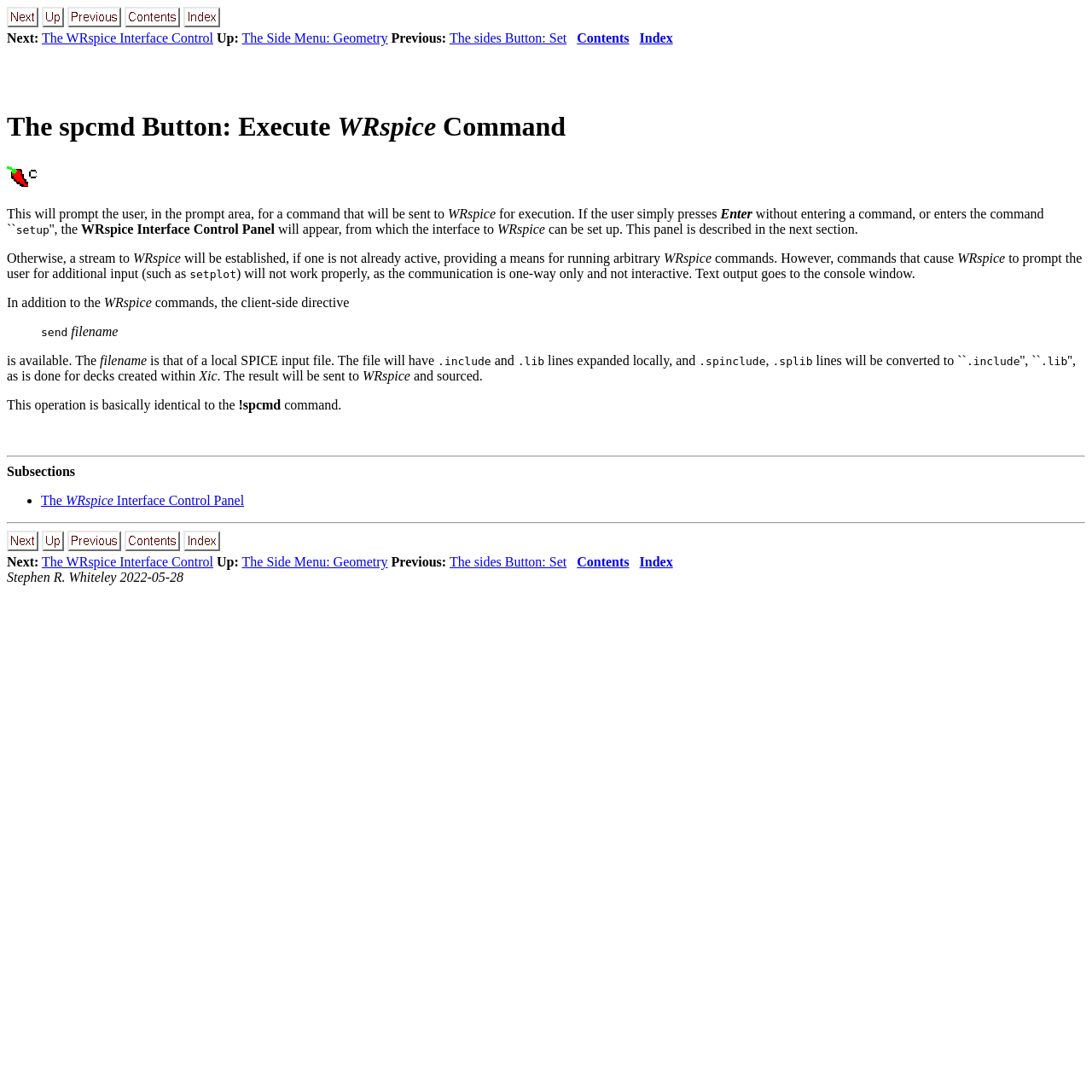Identify the bounding box coordinates of the element to click to follow this instruction: 'Click next'. Ensure the coordinates are four float values between 0 and 1, provided as [left, top, right, bottom].

[0.006, 0.014, 0.035, 0.027]